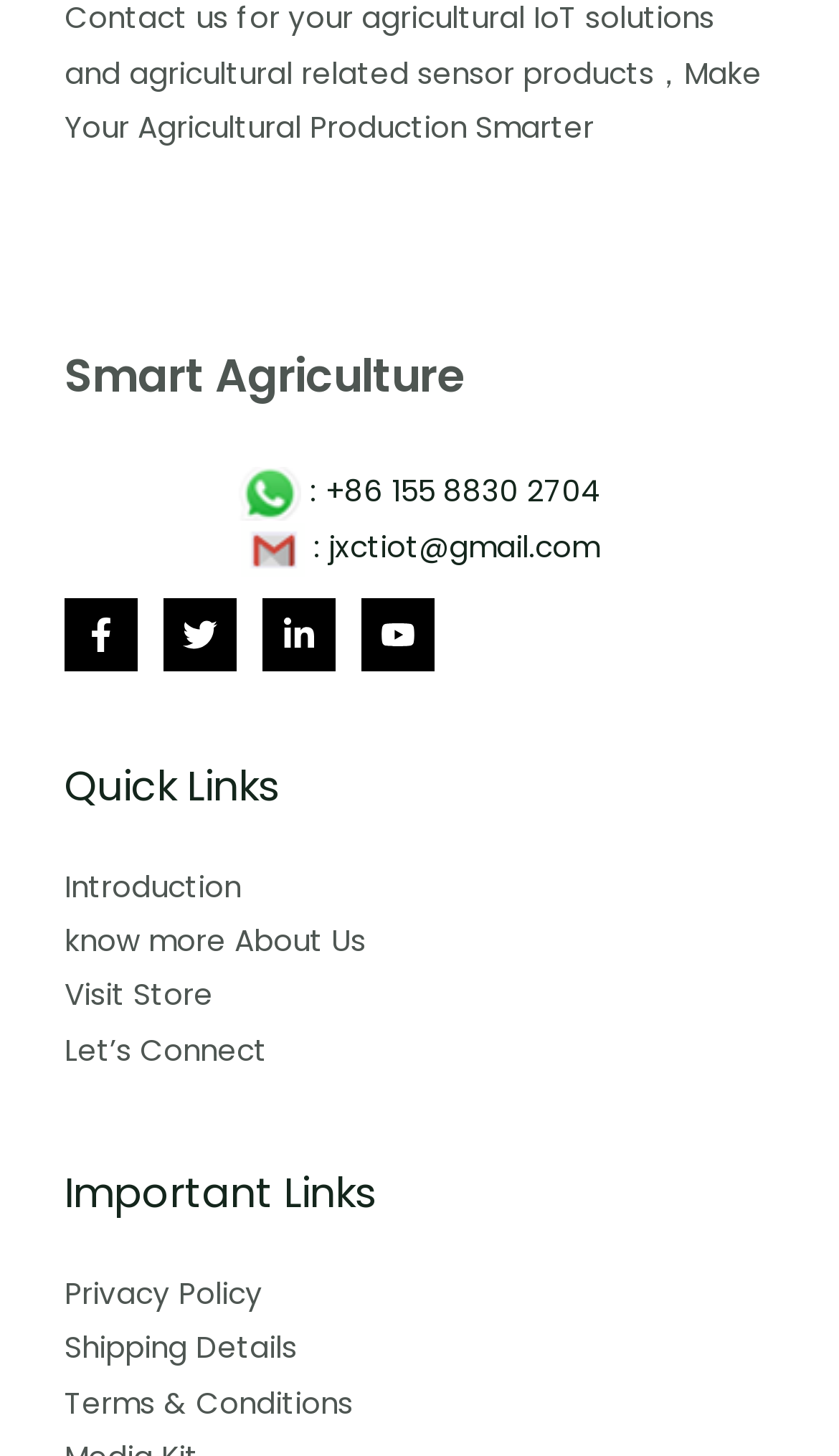Can you determine the bounding box coordinates of the area that needs to be clicked to fulfill the following instruction: "Call the phone number"?

[0.282, 0.324, 0.718, 0.352]